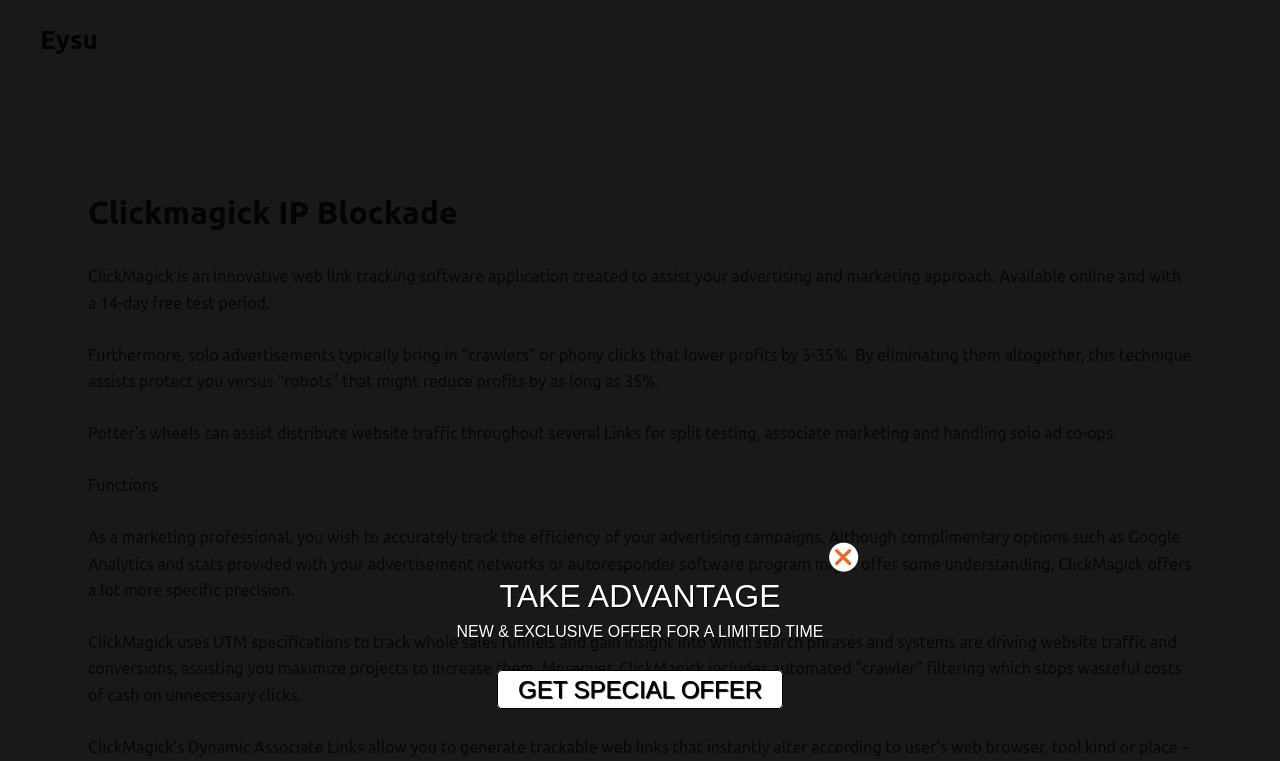Identify the bounding box coordinates for the UI element described by the following text: "2021". Provide the coordinates as four float numbers between 0 and 1, in the format [left, top, right, bottom].

None